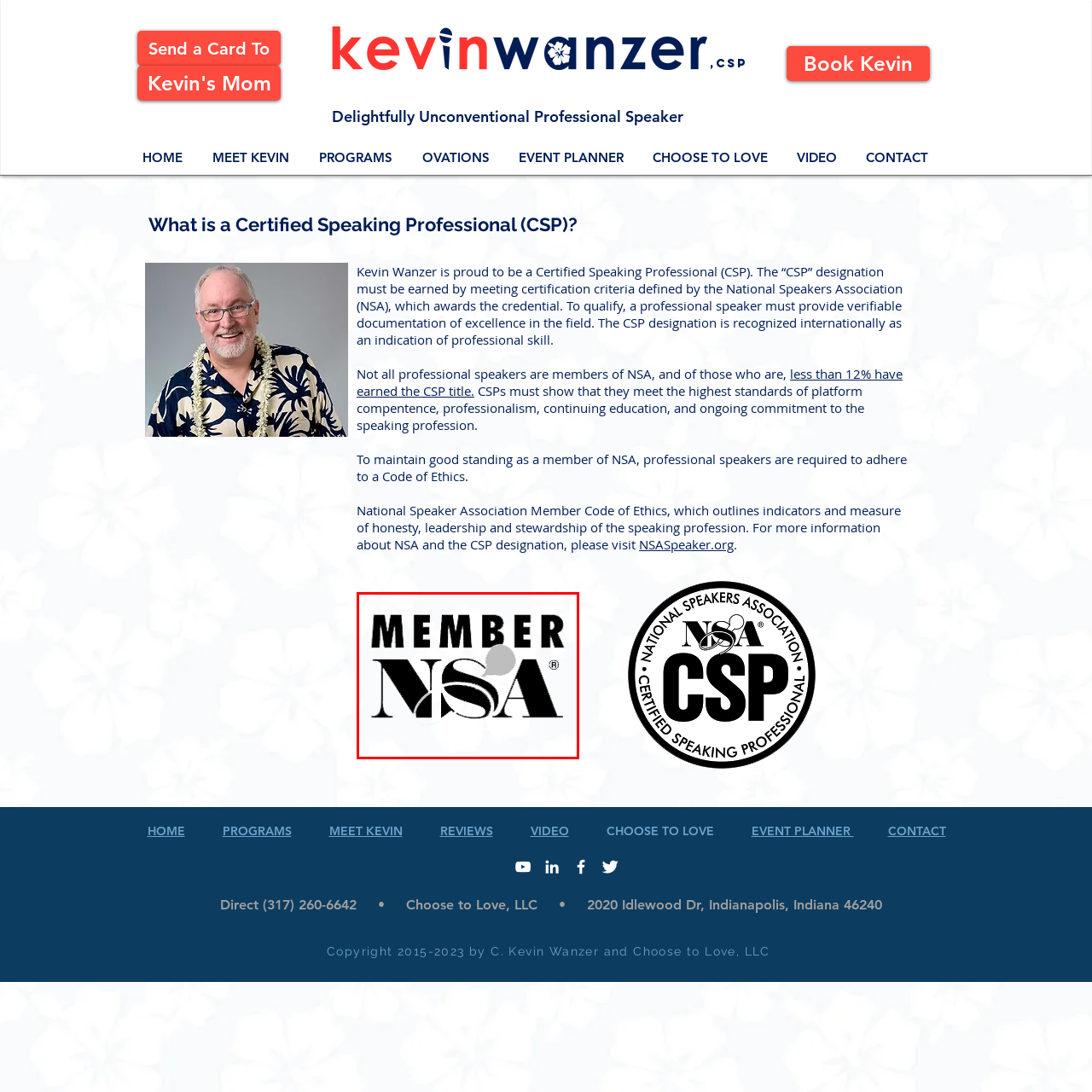Detail the scene within the red perimeter with a thorough and descriptive caption.

The image showcases the logo of the National Speakers Association (NSA), prominently displaying the word "MEMBER" above the stylized representation of "NSA." This emblem signifies membership in a prestigious organization dedicated to elevating professional speakers. The design includes a bold black font, emphasizing the distinction associated with being part of NSA, while incorporating a unique graphic element that reflects the organization's focus on communication and public speaking excellence. This logo represents commitment to the highest standards in the speaking profession, underscoring the credentials and professionalism expected from its members.